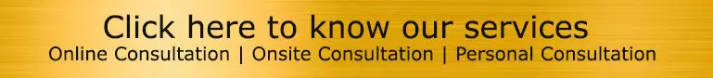Explain the details of the image comprehensively.

The image presents a vibrant and inviting banner encouraging viewers to explore the various services offered. The background is a warm gold tone, which conveys a sense of richness and positivity. In bold, dark text, it states: "Click here to know our services," seamlessly drawing attention. Below, the services are listed as "Online Consultation | Onsite Consultation | Personal Consultation," highlighting the flexibility and accessibility of the offerings. This engaging banner aims to prompt users to learn more about the available consultation options, aligning with a theme of personal and professional guidance.